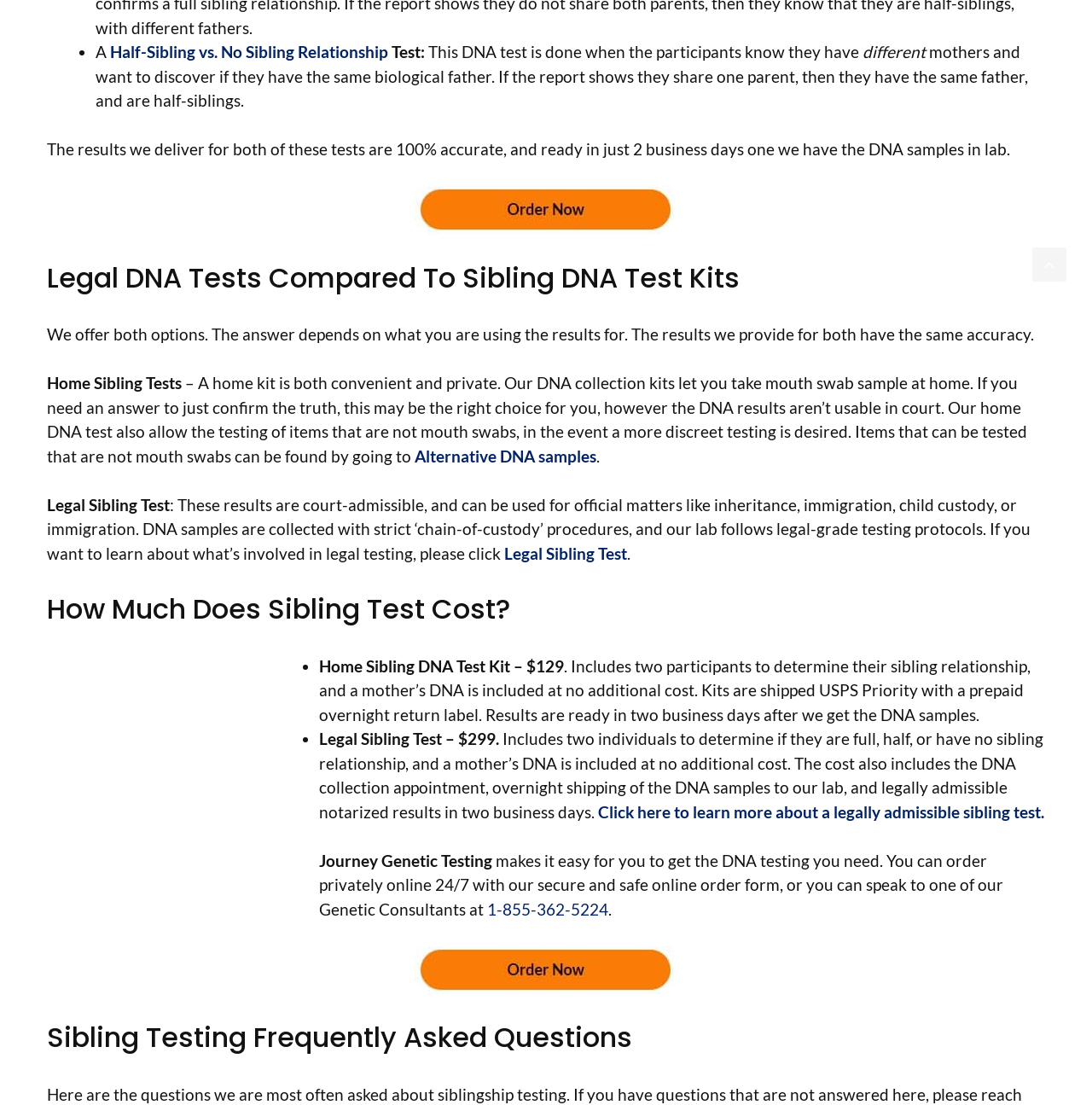What is the purpose of a half-sibling vs. no sibling relationship DNA test?
Please ensure your answer to the question is detailed and covers all necessary aspects.

Based on the webpage, the half-sibling vs. no sibling relationship DNA test is done when the participants know they have different mothers and want to discover if they have the same biological father. If the report shows they share one parent, then they have the same father, and are half-siblings.